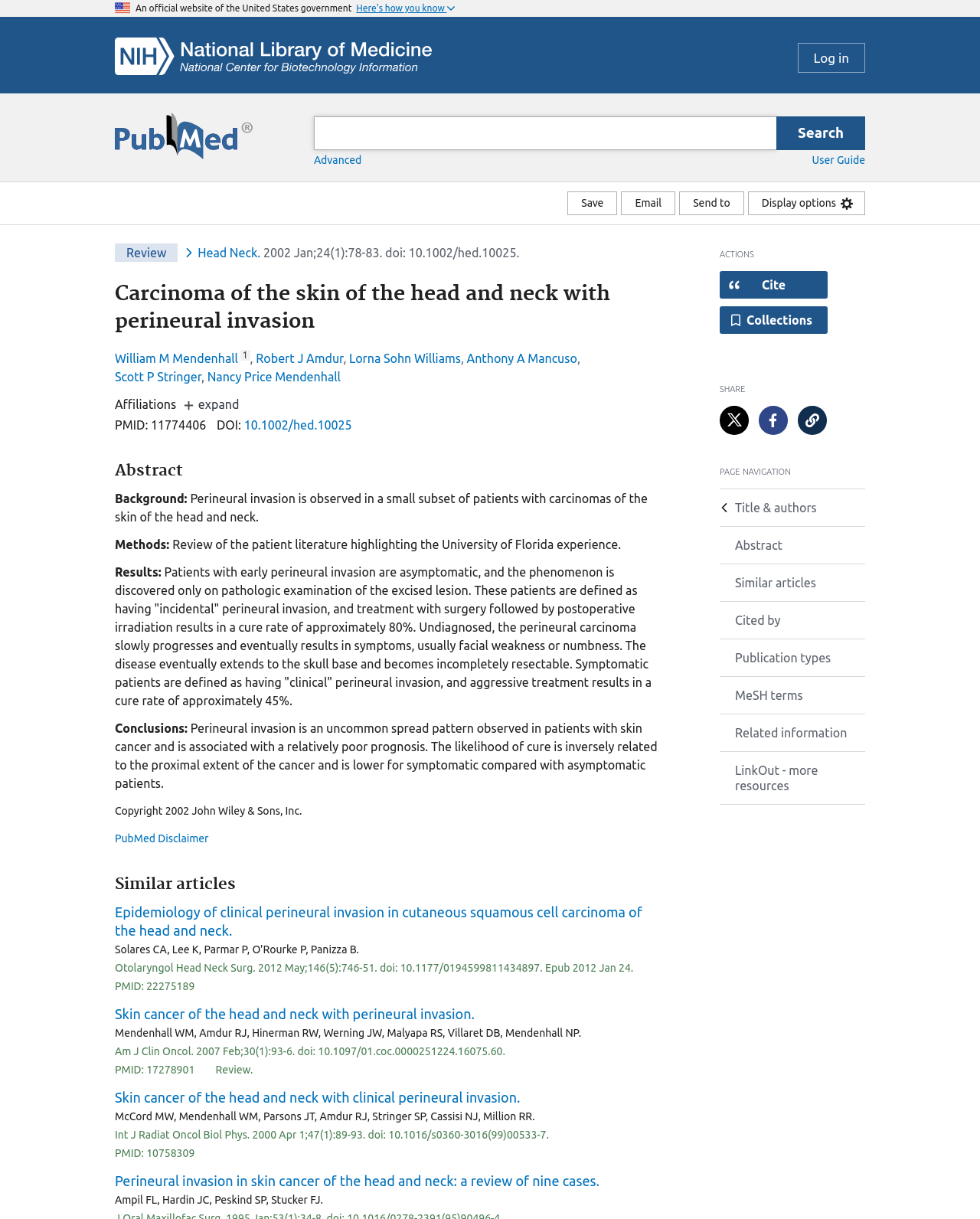Provide the bounding box coordinates of the HTML element described by the text: "parent_node: Search: aria-label="Pubmed Logo"". The coordinates should be in the format [left, top, right, bottom] with values between 0 and 1.

[0.117, 0.092, 0.258, 0.124]